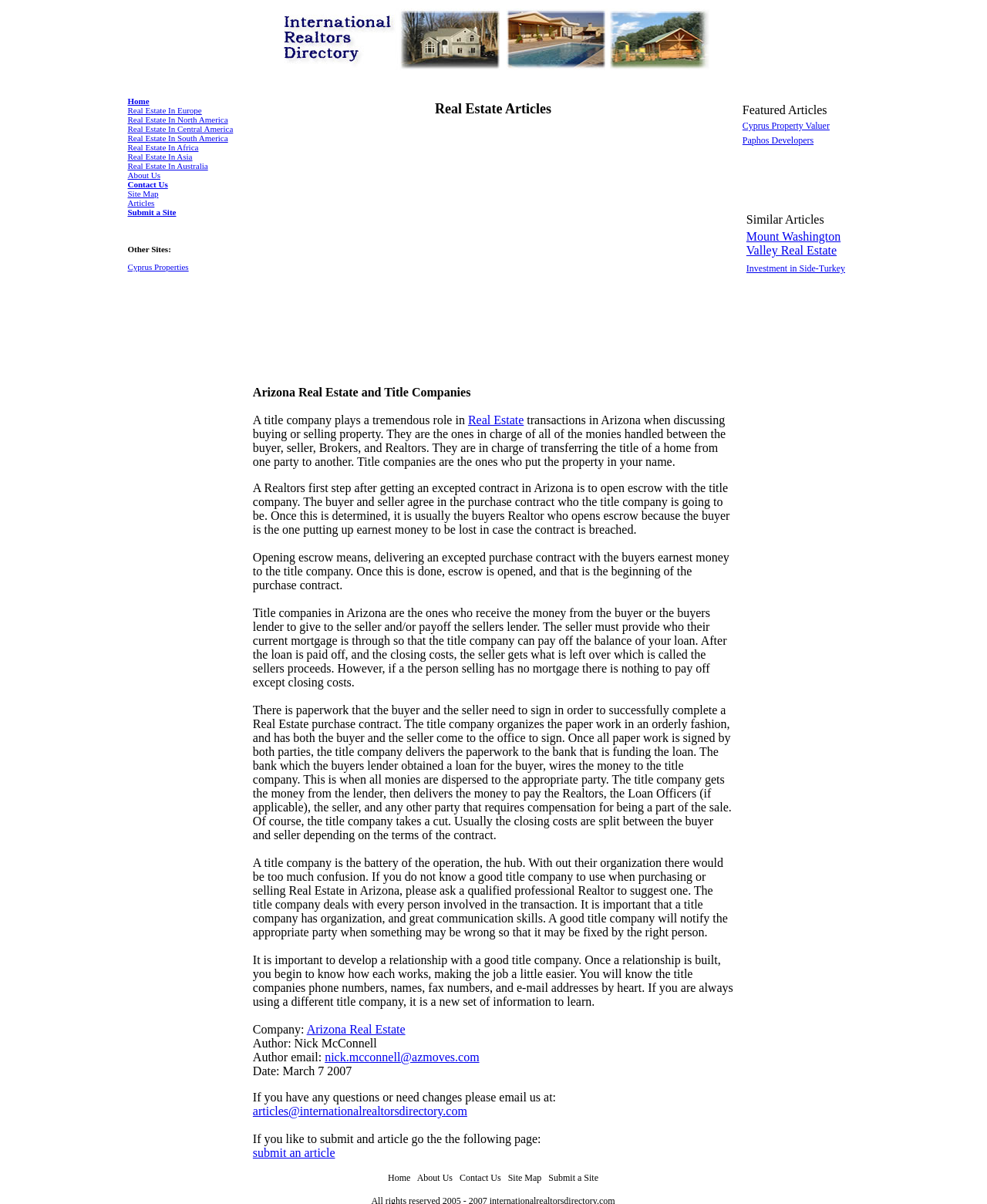Identify the bounding box for the UI element described as: "articles@internationalrealtorsdirectory.com". The coordinates should be four float numbers between 0 and 1, i.e., [left, top, right, bottom].

[0.256, 0.917, 0.473, 0.928]